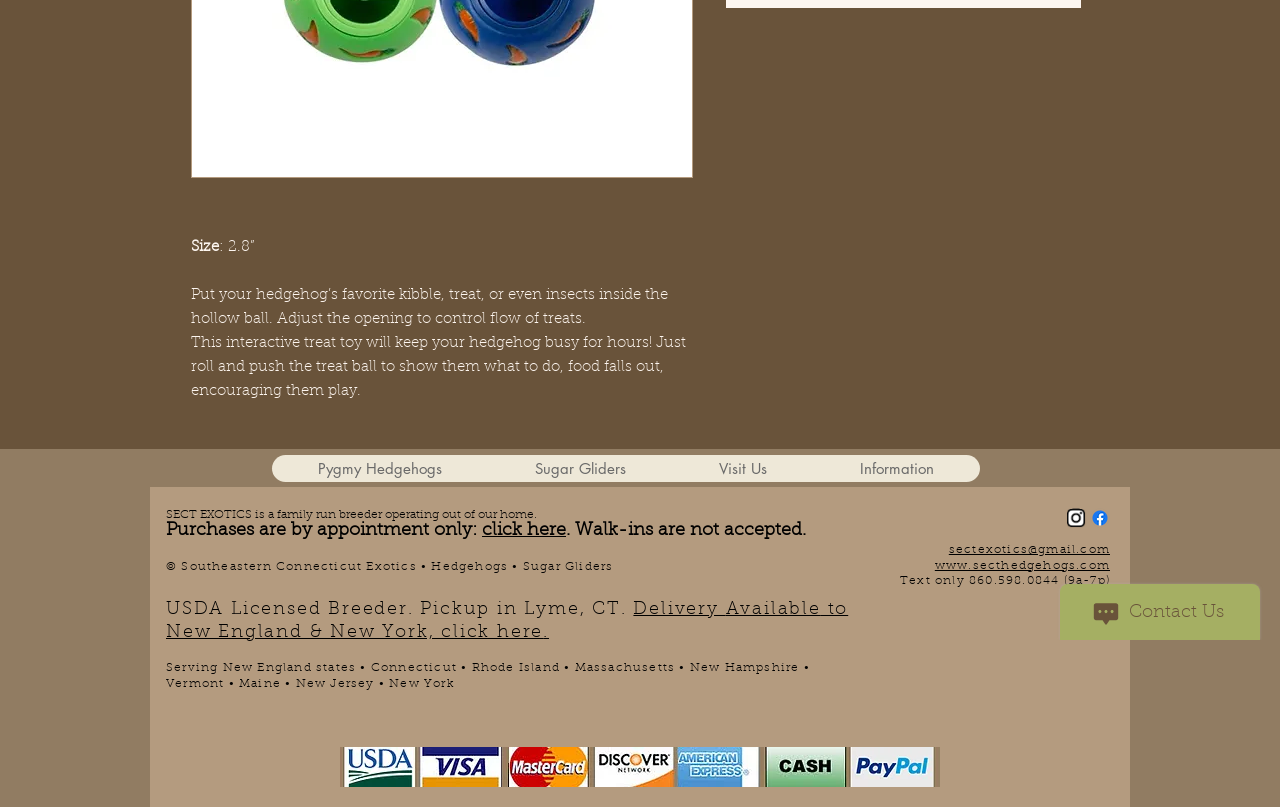Given the description of the UI element: "sectexotics@gmail.com", predict the bounding box coordinates in the form of [left, top, right, bottom], with each value being a float between 0 and 1.

[0.741, 0.674, 0.867, 0.689]